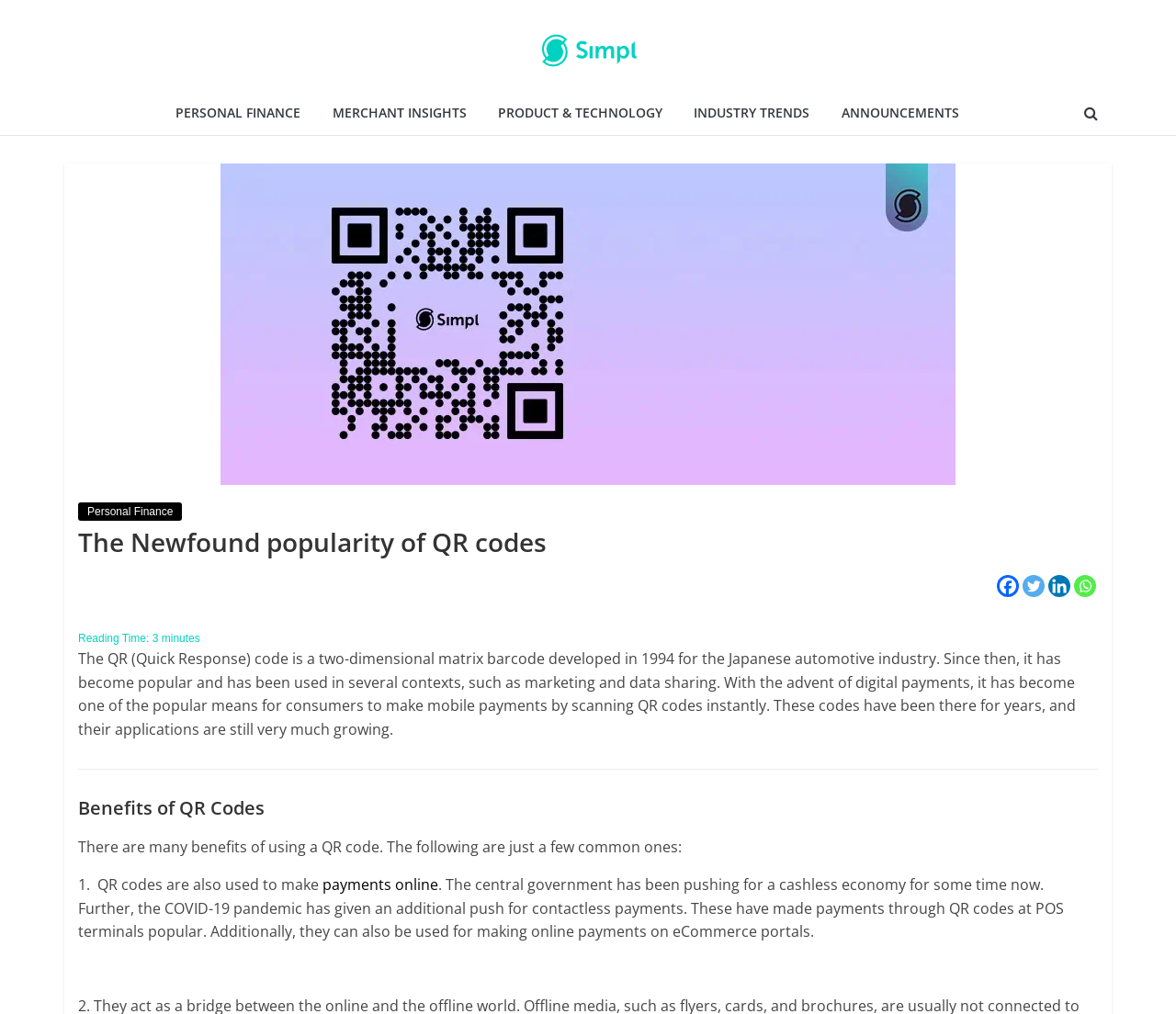What is the estimated reading time of the webpage content?
Please provide a comprehensive answer based on the contents of the image.

The webpage displays a 'Reading Time:' label followed by the text 'minutes', indicating that the estimated reading time of the webpage content is in minutes.